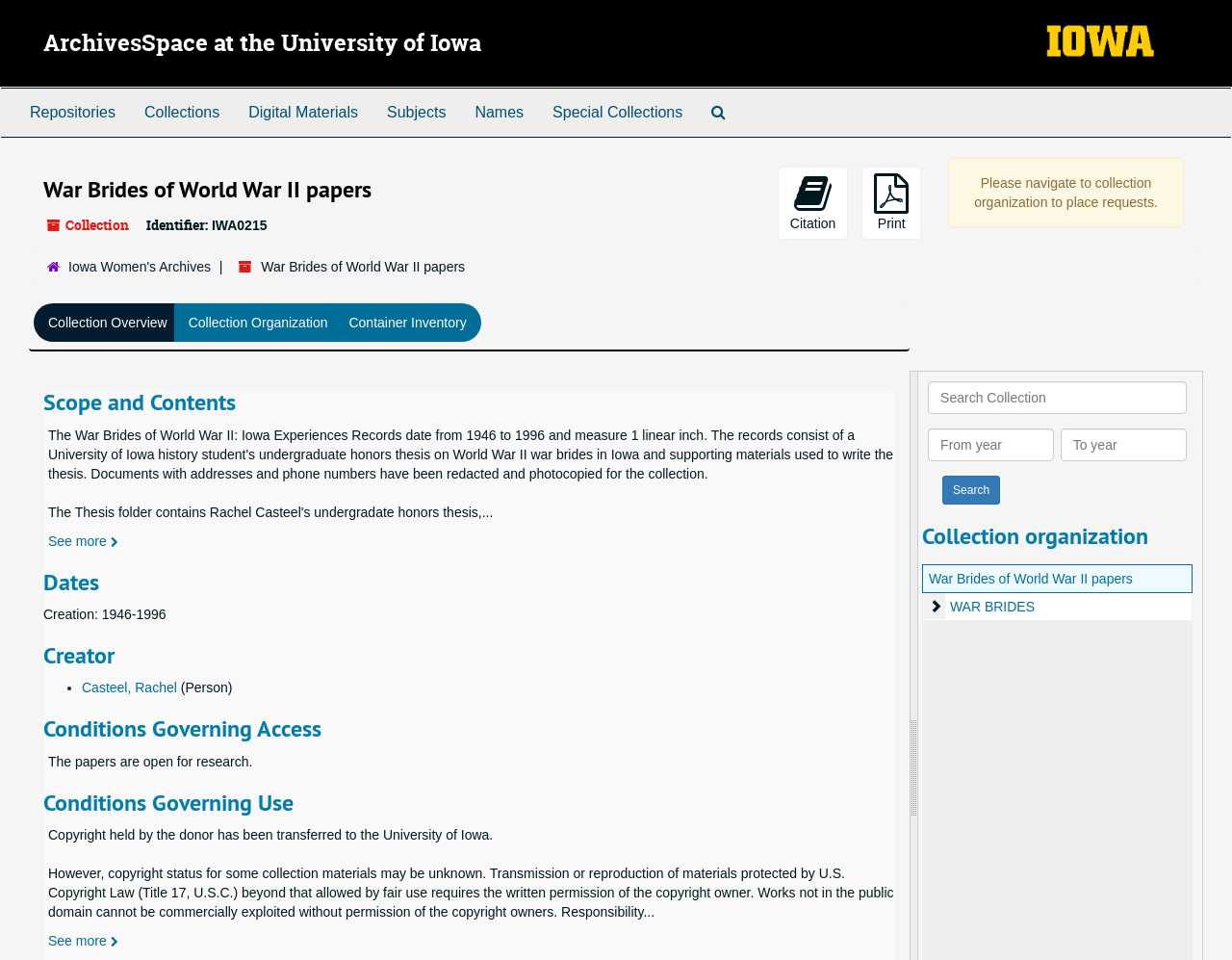Determine the bounding box coordinates for the area you should click to complete the following instruction: "Cite the collection".

[0.631, 0.174, 0.689, 0.25]